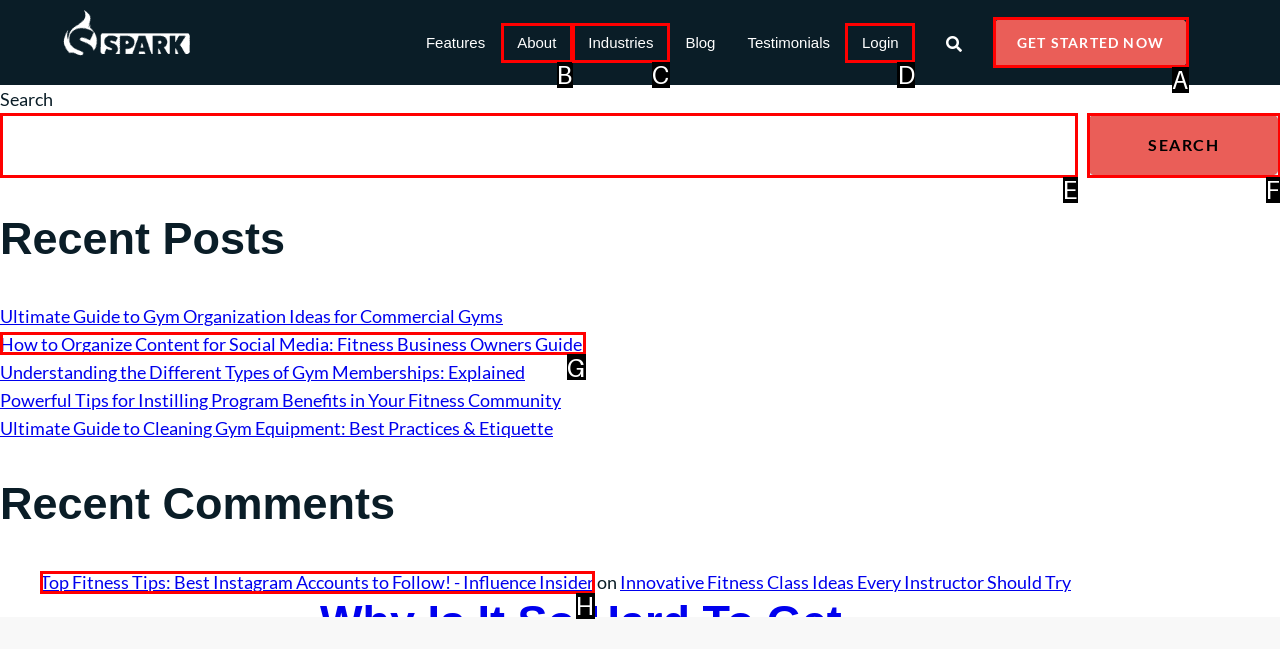Based on the description: GET STARTED NOW, identify the matching HTML element. Reply with the letter of the correct option directly.

A